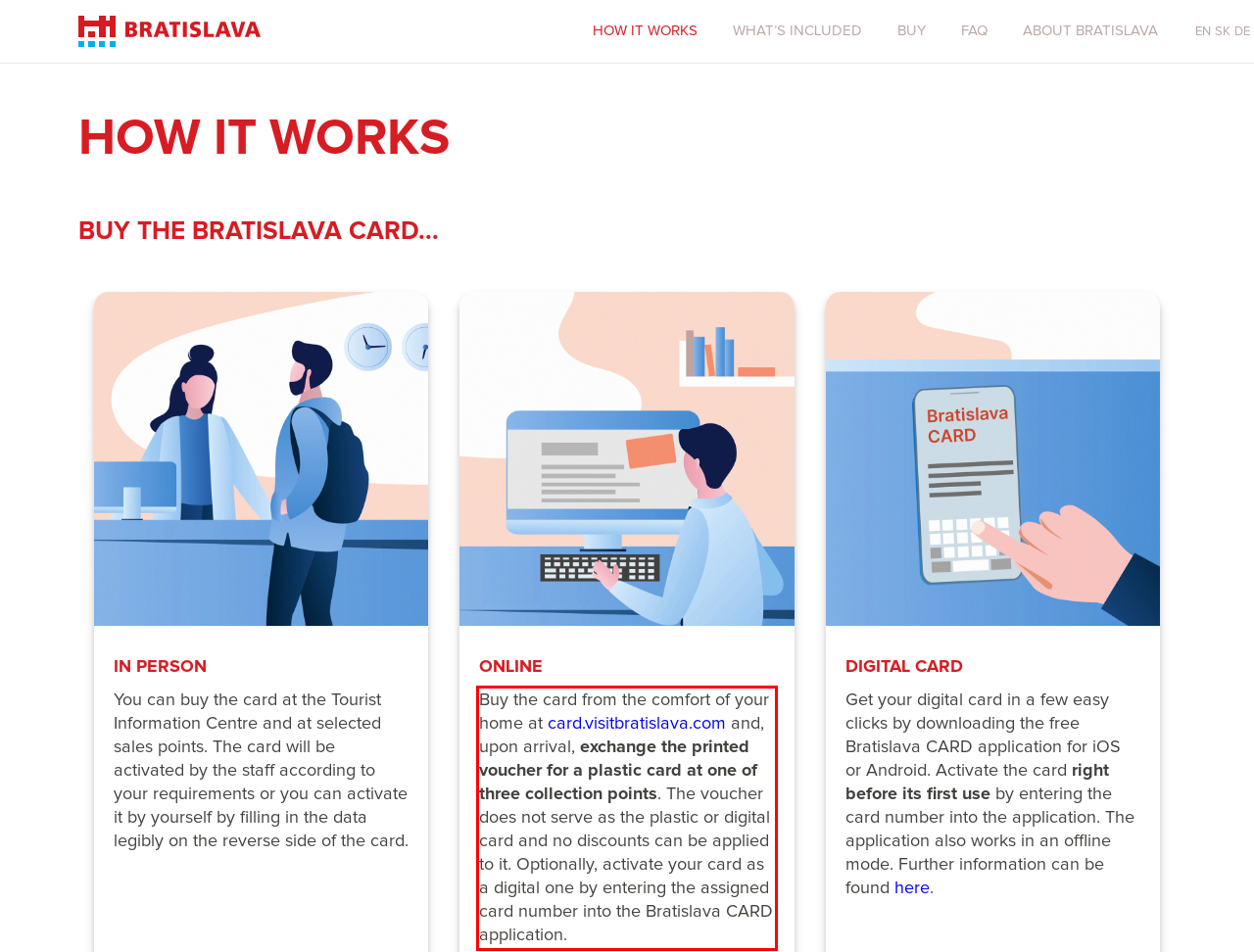You are given a webpage screenshot with a red bounding box around a UI element. Extract and generate the text inside this red bounding box.

Buy the card from the comfort of your home at card.visitbratislava.com and, upon arrival, exchange the printed voucher for a plastic card at one of three collection points. The voucher does not serve as the plastic or digital card and no discounts can be applied to it. Optionally, activate your card as a digital one by entering the assigned card number into the Bratislava CARD application.